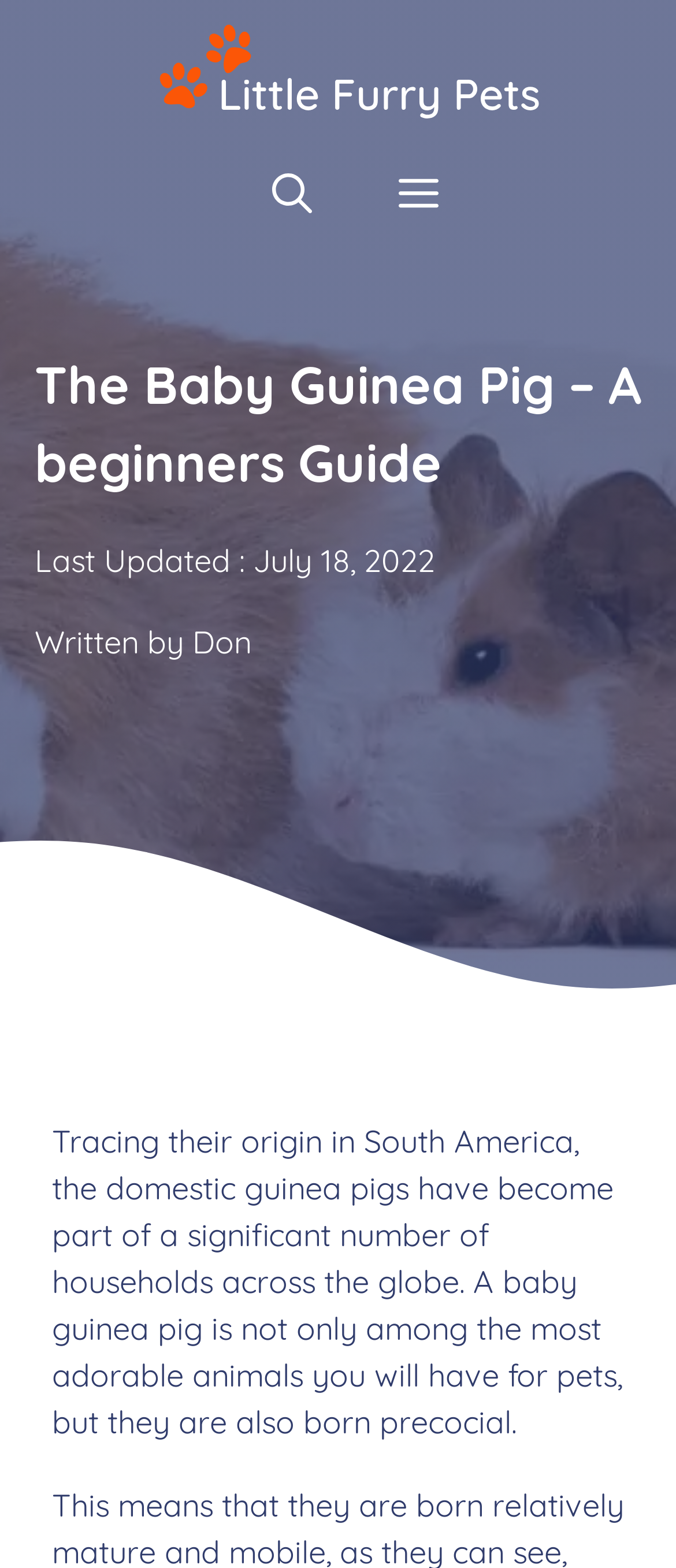For the following element description, predict the bounding box coordinates in the format (top-left x, top-left y, bottom-right x, bottom-right y). All values should be floating point numbers between 0 and 1. Description: Menu

[0.526, 0.096, 0.713, 0.151]